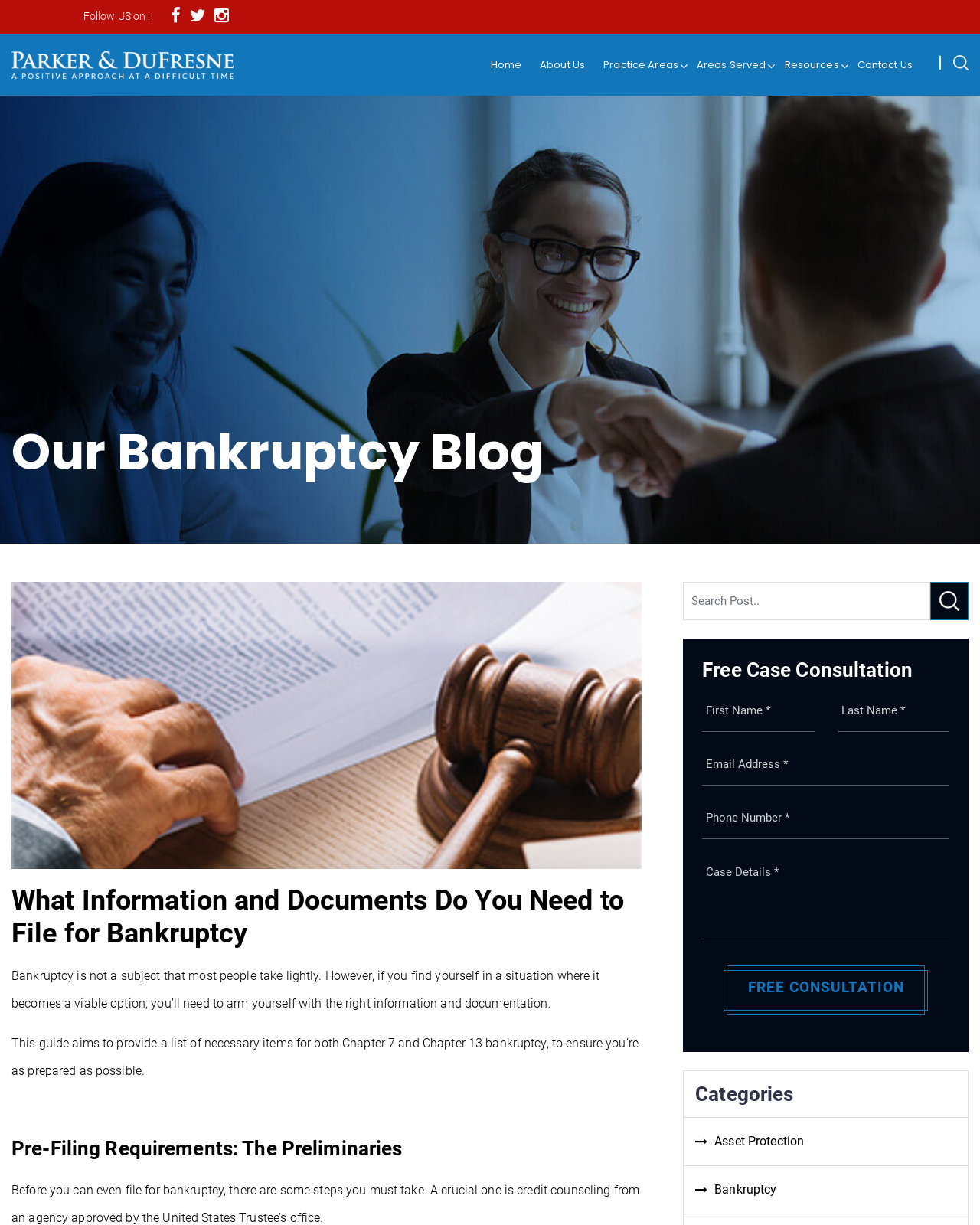Please specify the bounding box coordinates of the region to click in order to perform the following instruction: "Enter email address".

None